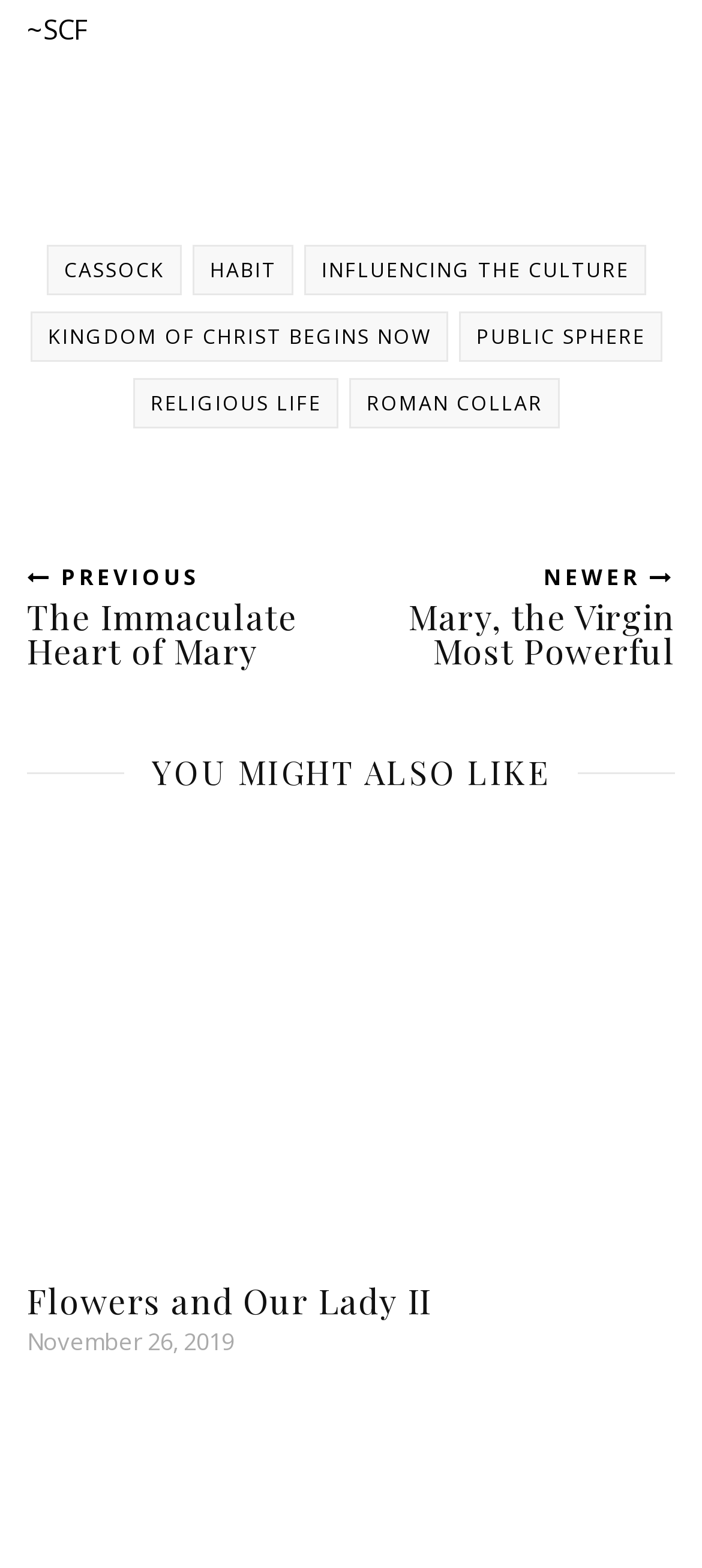Please specify the bounding box coordinates of the clickable region necessary for completing the following instruction: "click on the link to CASSOCK". The coordinates must consist of four float numbers between 0 and 1, i.e., [left, top, right, bottom].

[0.065, 0.156, 0.258, 0.188]